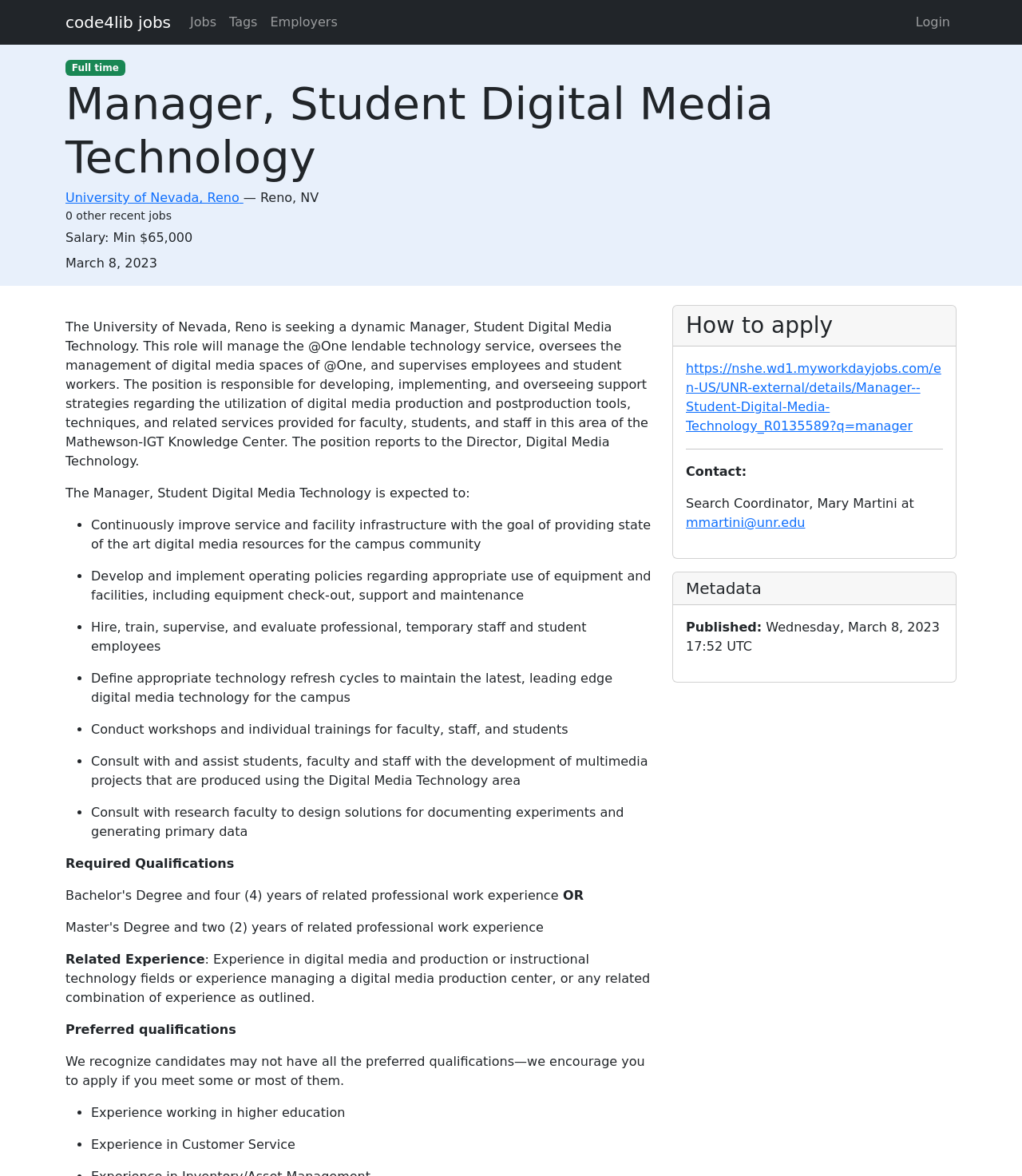Convey a detailed summary of the webpage, mentioning all key elements.

This webpage is a job posting for a Manager, Student Digital Media Technology position at the University of Nevada, Reno. The top section of the page features a navigation menu with links to "code4lib jobs", "Jobs", "Tags", "Employers", and "Login". Below this menu, there is a heading that displays the job title and a link to the university's website.

The main content of the page is divided into several sections. The first section provides an overview of the job, including the salary range, location, and creation date. The "Description" section outlines the job responsibilities, which include managing the @One lendable technology service, overseeing digital media spaces, and supervising employees and student workers.

The job requirements are listed in a bulleted format, including tasks such as continuously improving service and facility infrastructure, developing operating policies, and conducting workshops and individual trainings. The "Required Qualifications" and "Preferred Qualifications" sections outline the necessary and desirable skills and experiences for the job.

The "How to apply" section provides a link to the application portal and contact information for the search coordinator. Finally, the "Metadata" section displays the publication date and time of the job posting.

Throughout the page, there are several links to external websites, including the university's website and the application portal. The page also features various static text elements, including headings, paragraphs, and list markers.